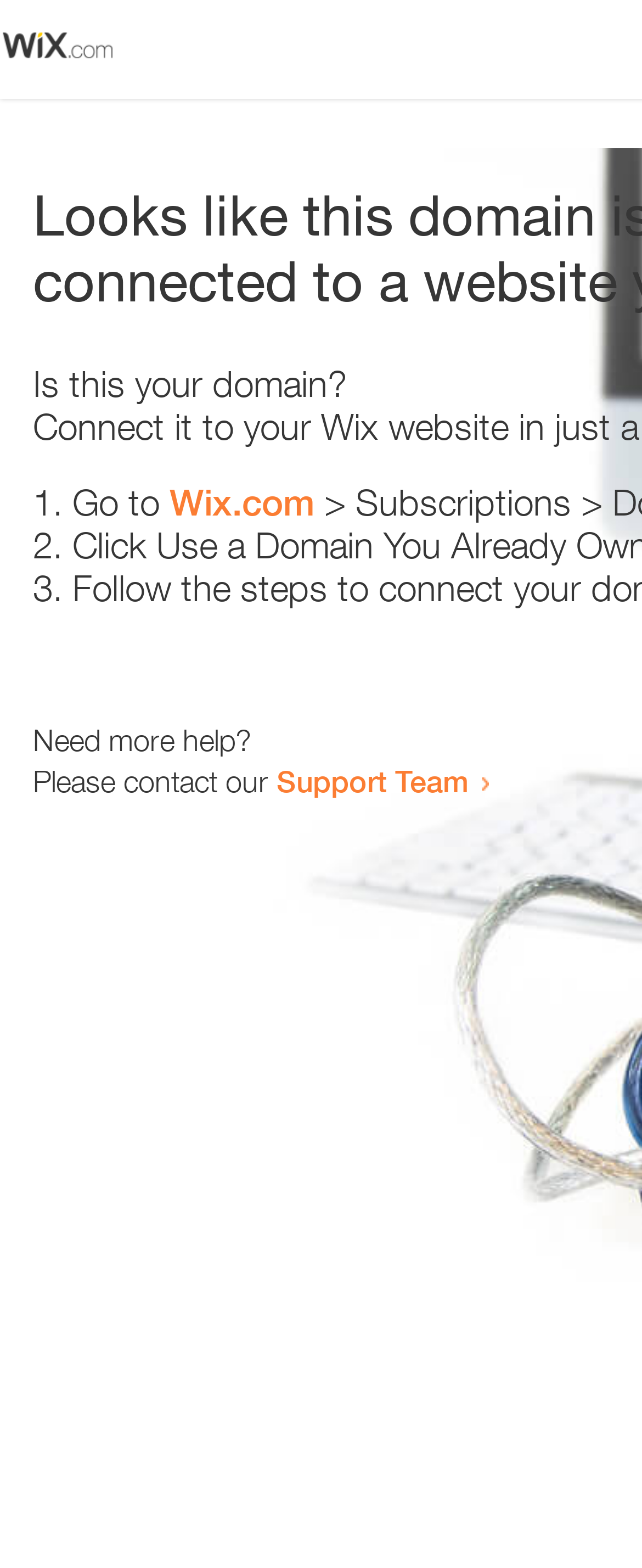How many links are present on the webpage?
Refer to the screenshot and respond with a concise word or phrase.

2